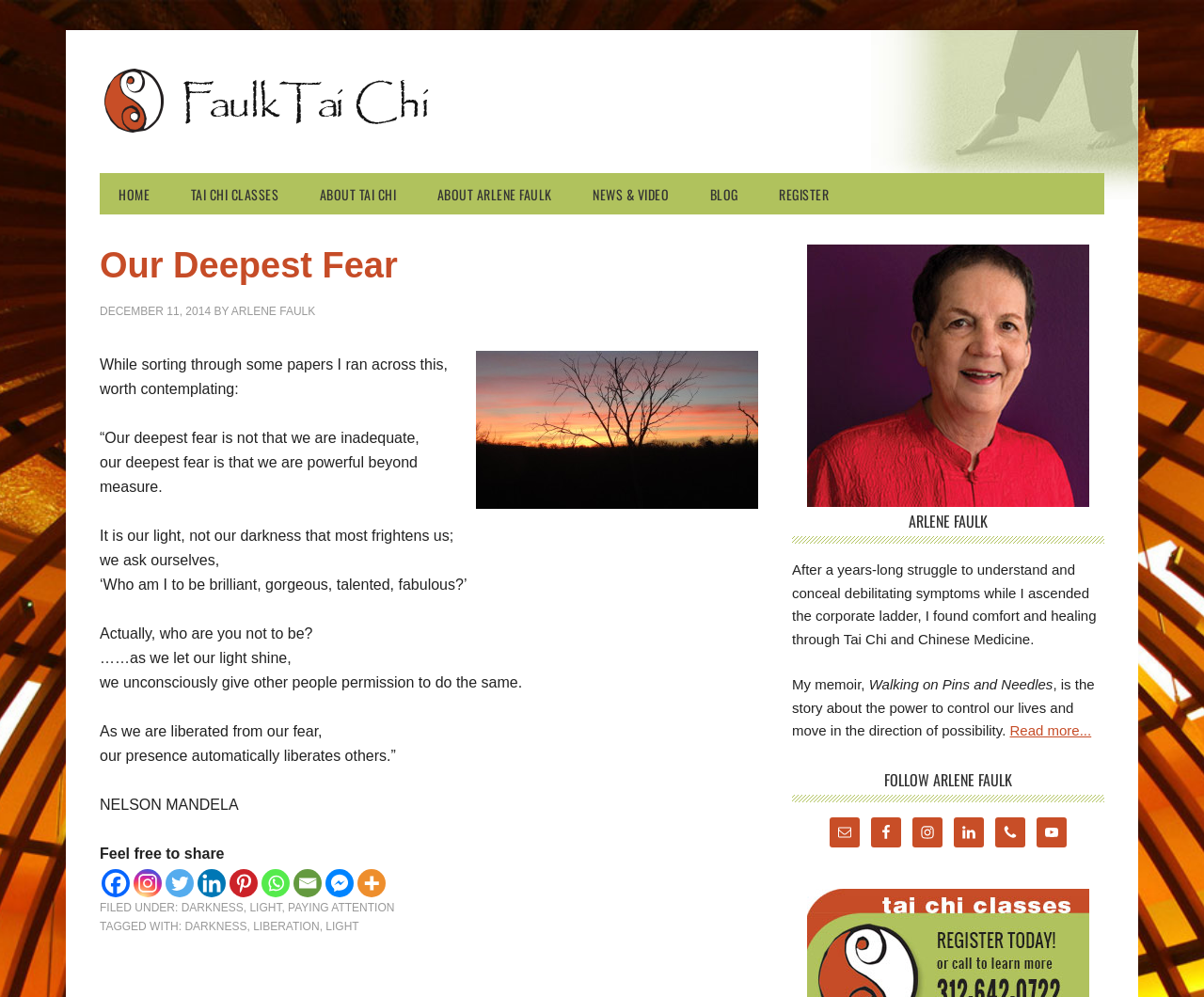Locate the primary heading on the webpage and return its text.

Our Deepest Fear